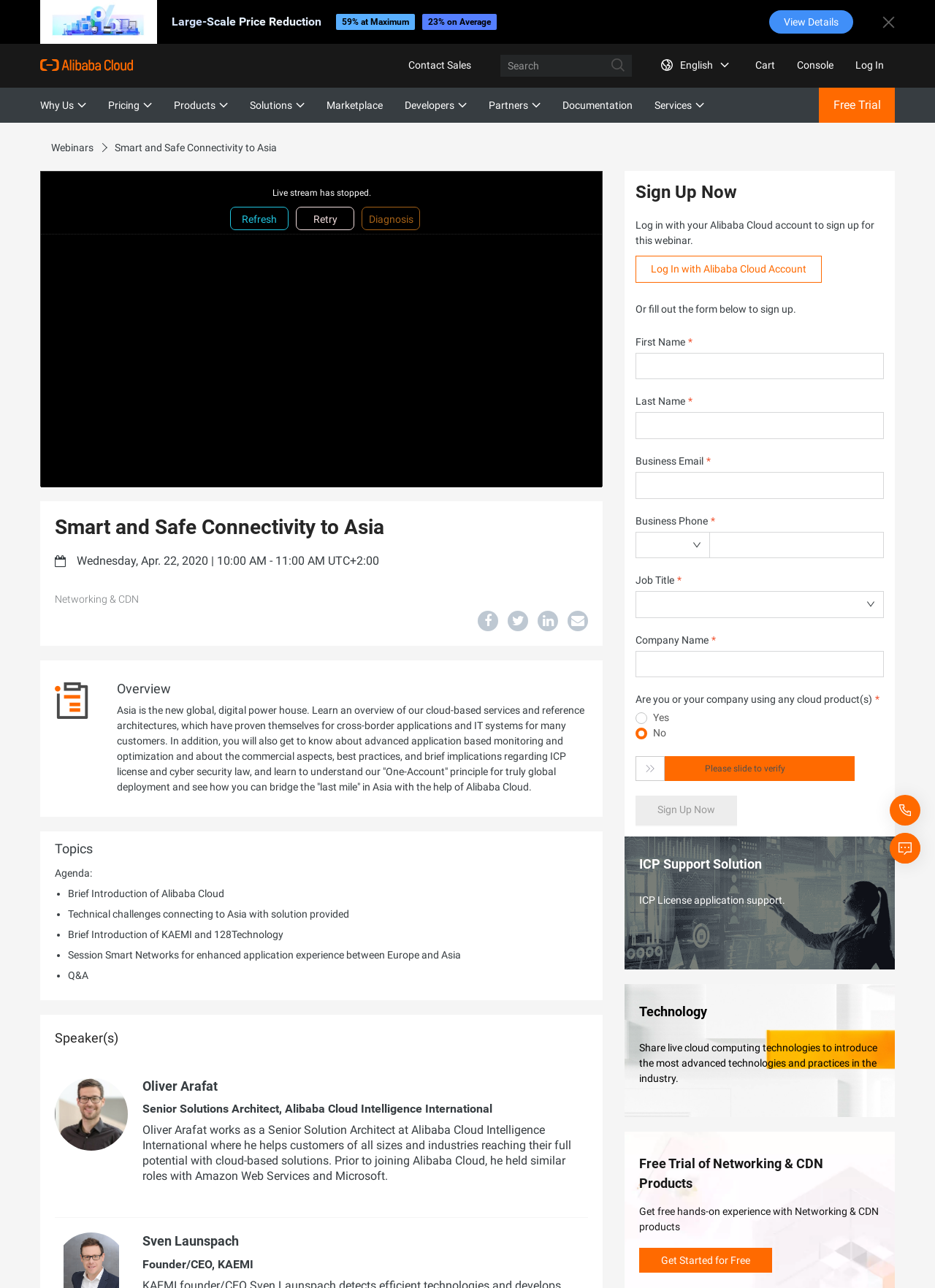Locate the bounding box coordinates of the segment that needs to be clicked to meet this instruction: "Search for something".

[0.535, 0.043, 0.676, 0.06]